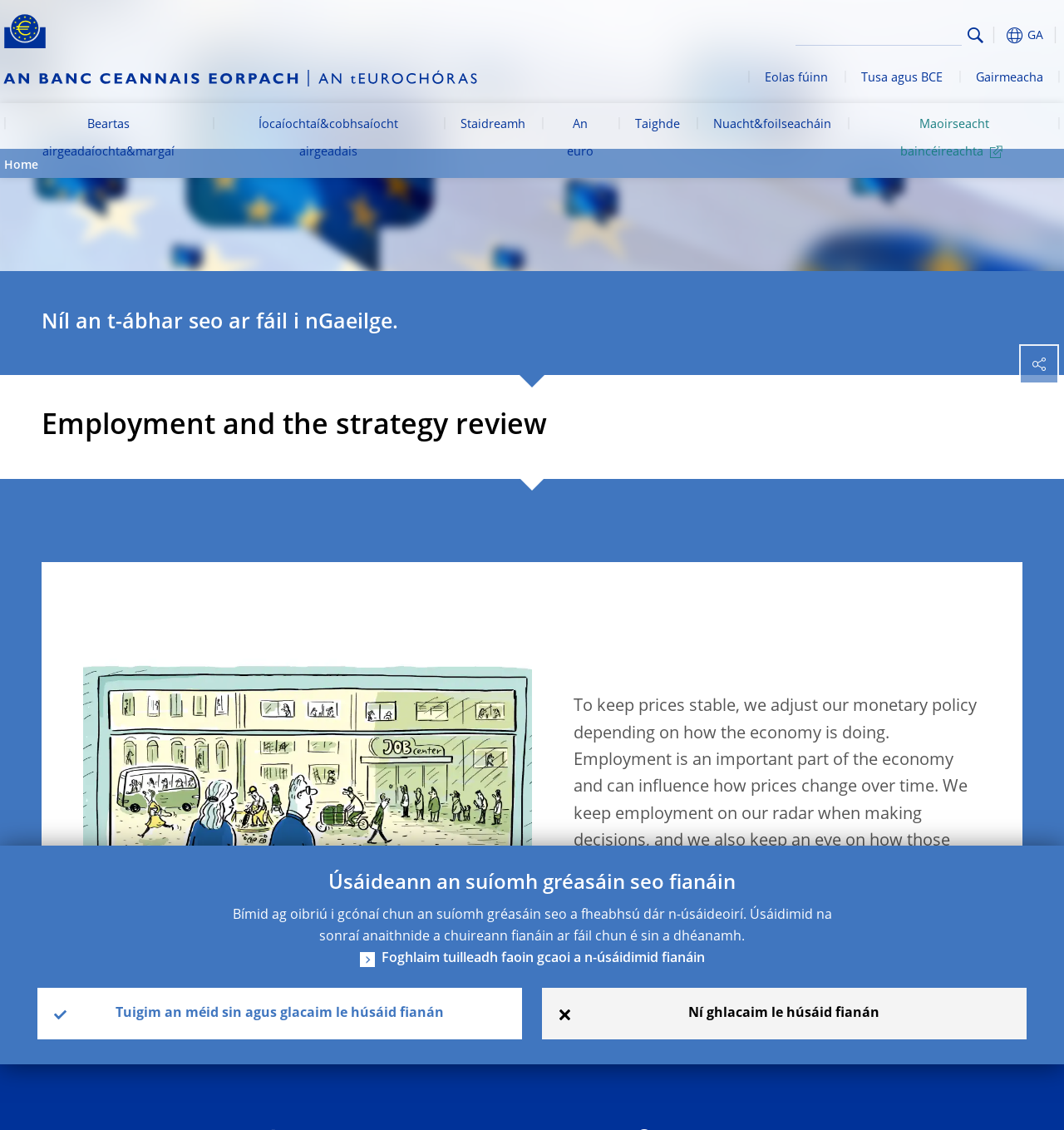What is the purpose of the search box?
Ensure your answer is thorough and detailed.

The search box is located at the top of the webpage, and it has a placeholder text 'Search'. This suggests that the purpose of the search box is to allow users to search for specific content within the website.